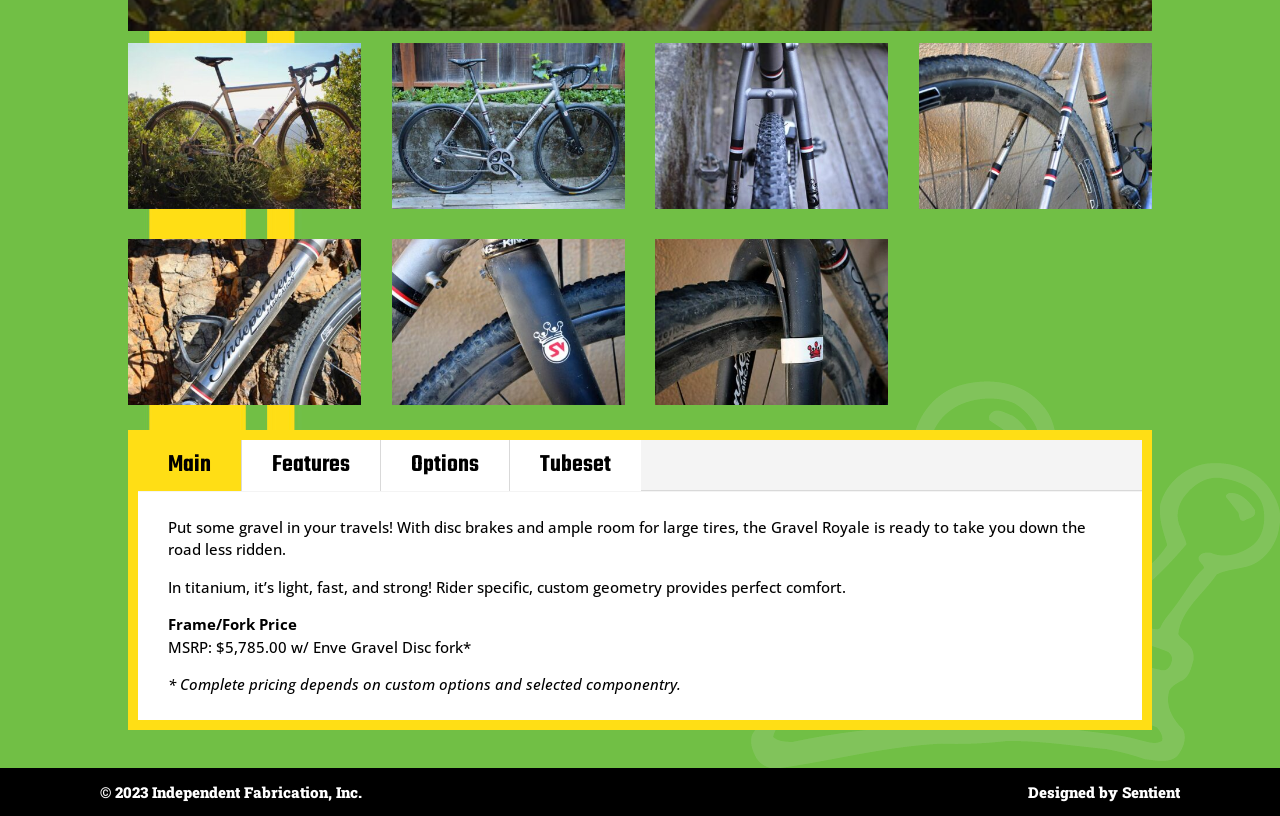Find the bounding box of the web element that fits this description: "title="TiGR_003"".

[0.512, 0.236, 0.694, 0.261]